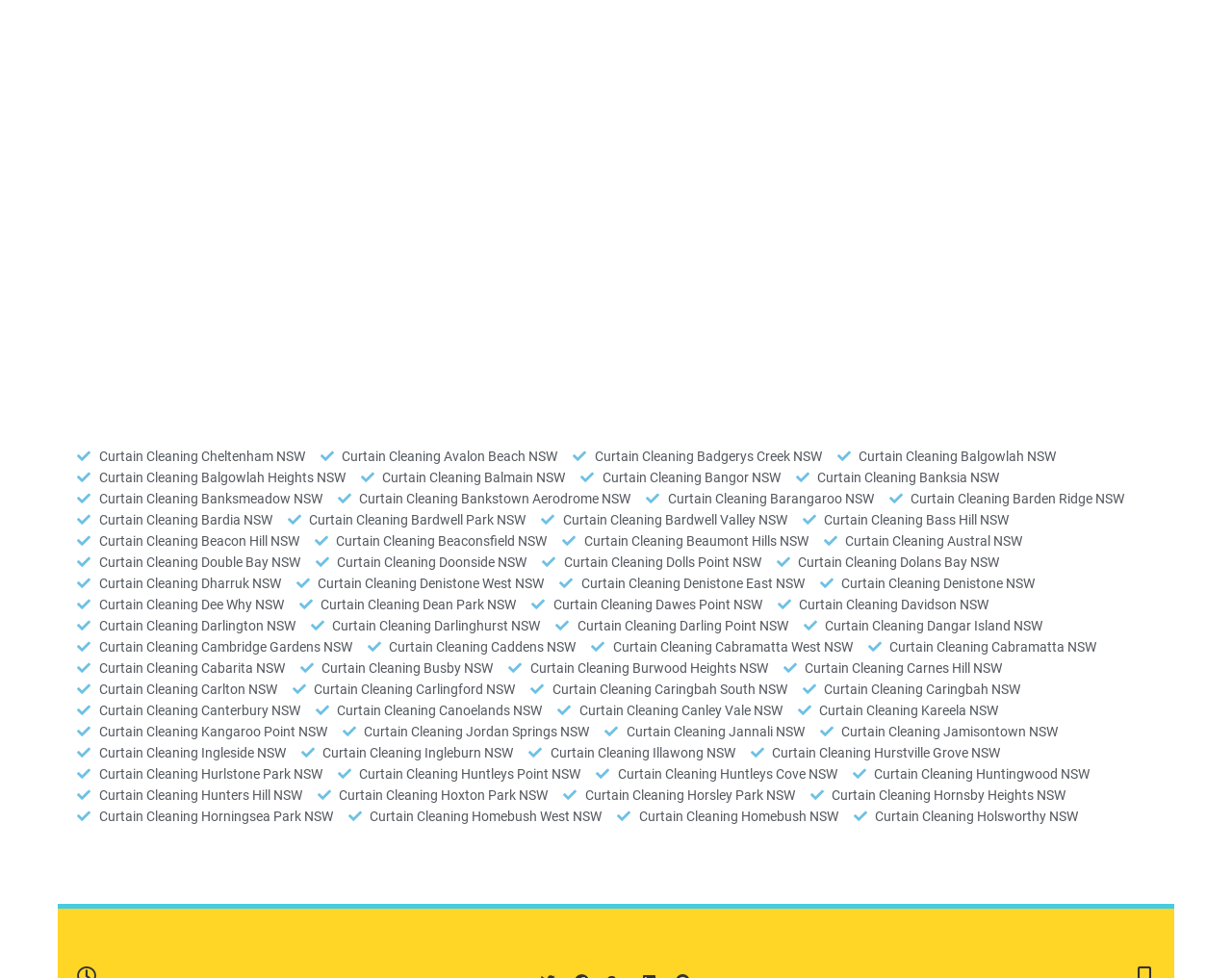Determine the bounding box coordinates of the clickable element to achieve the following action: 'Select Curtain Cleaning Balgowlah NSW'. Provide the coordinates as four float values between 0 and 1, formatted as [left, top, right, bottom].

[0.679, 0.456, 0.857, 0.478]